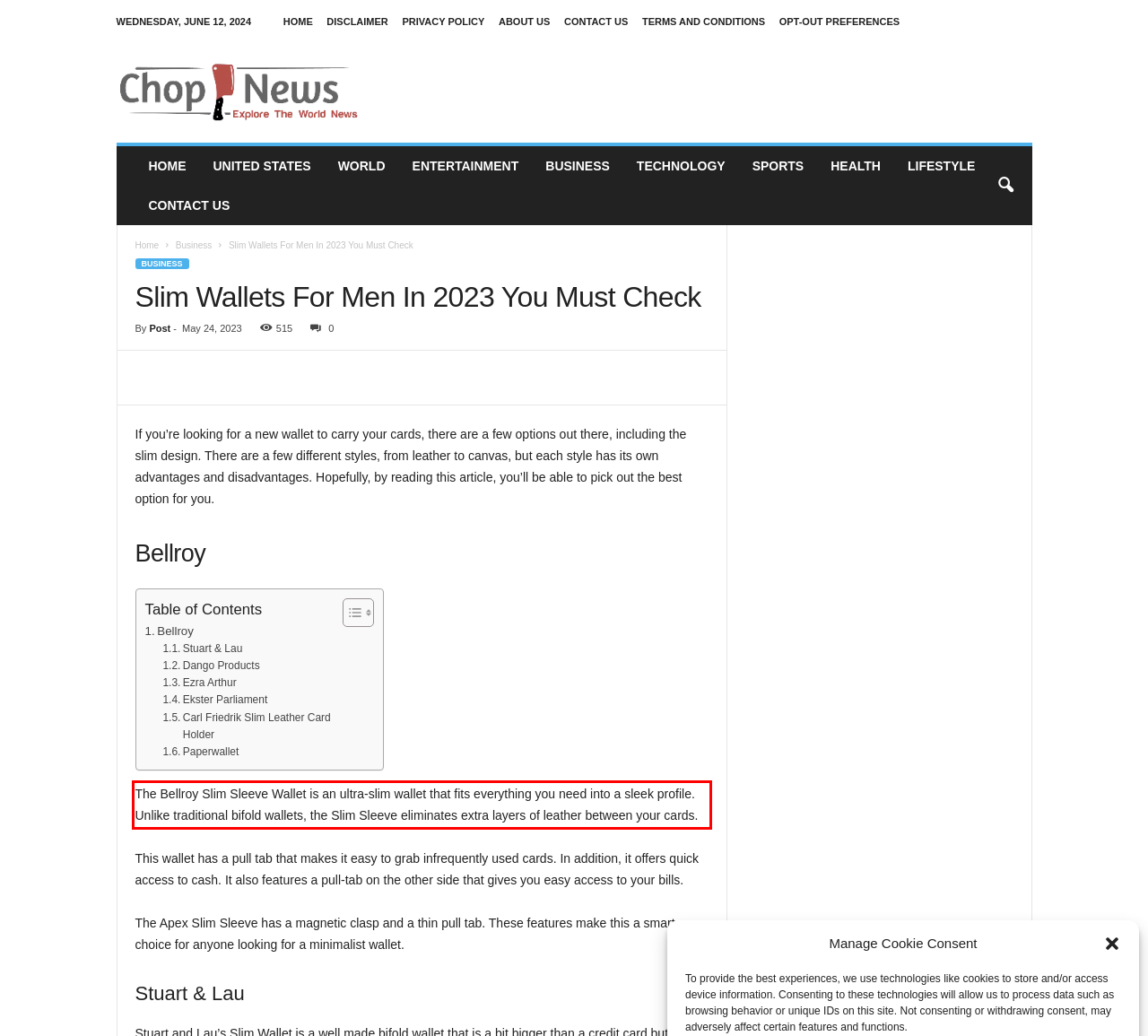Review the screenshot of the webpage and recognize the text inside the red rectangle bounding box. Provide the extracted text content.

The Bellroy Slim Sleeve Wallet is an ultra-slim wallet that fits everything you need into a sleek profile. Unlike traditional bifold wallets, the Slim Sleeve eliminates extra layers of leather between your cards.